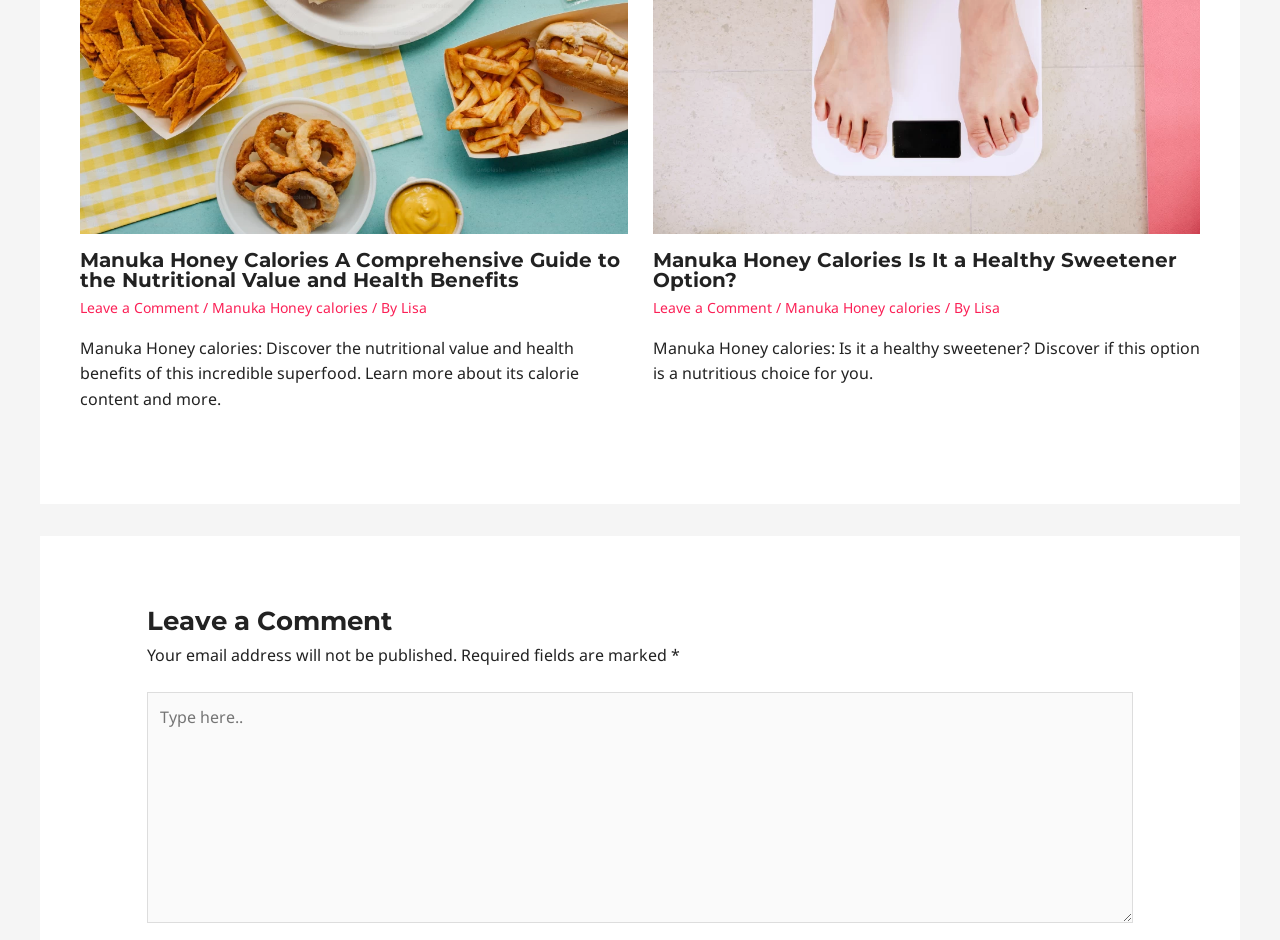Ascertain the bounding box coordinates for the UI element detailed here: "Lisa". The coordinates should be provided as [left, top, right, bottom] with each value being a float between 0 and 1.

[0.313, 0.317, 0.334, 0.338]